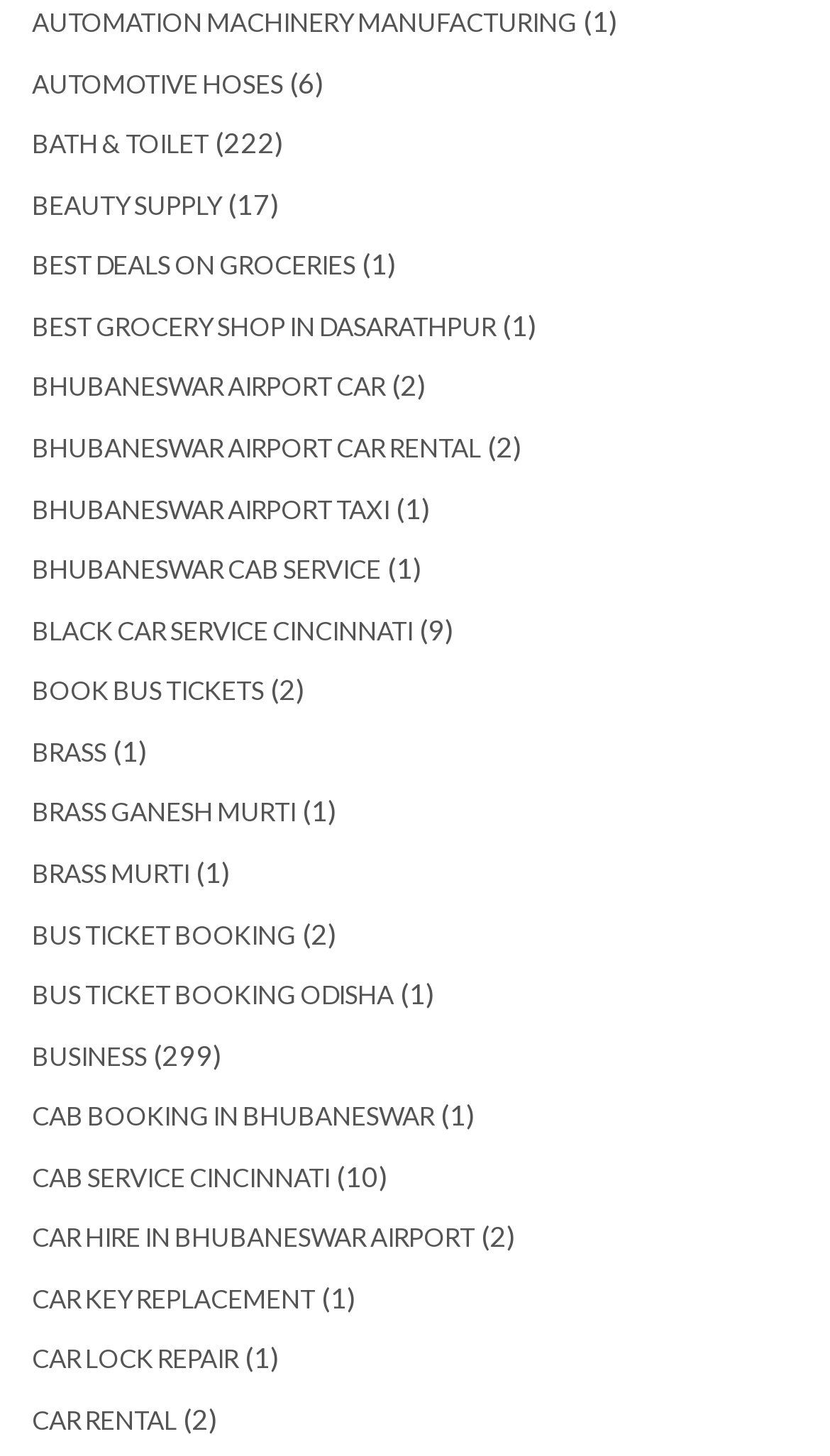What is the category of the first link?
Please provide a single word or phrase as your answer based on the screenshot.

AUTOMATION MACHINERY MANUFACTURING